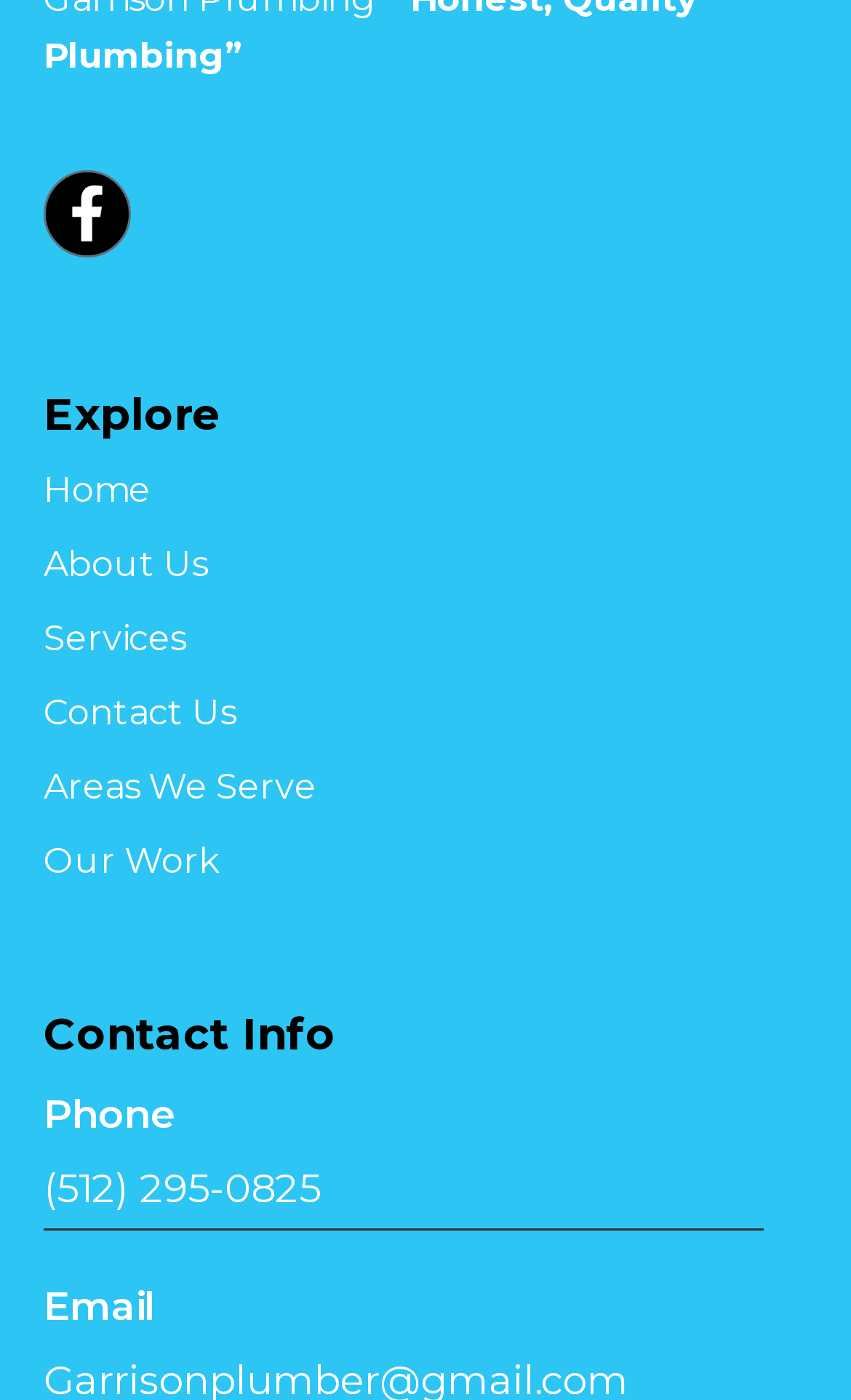Identify the bounding box coordinates for the UI element described as follows: "Services". Ensure the coordinates are four float numbers between 0 and 1, formatted as [left, top, right, bottom].

[0.051, 0.438, 0.974, 0.475]